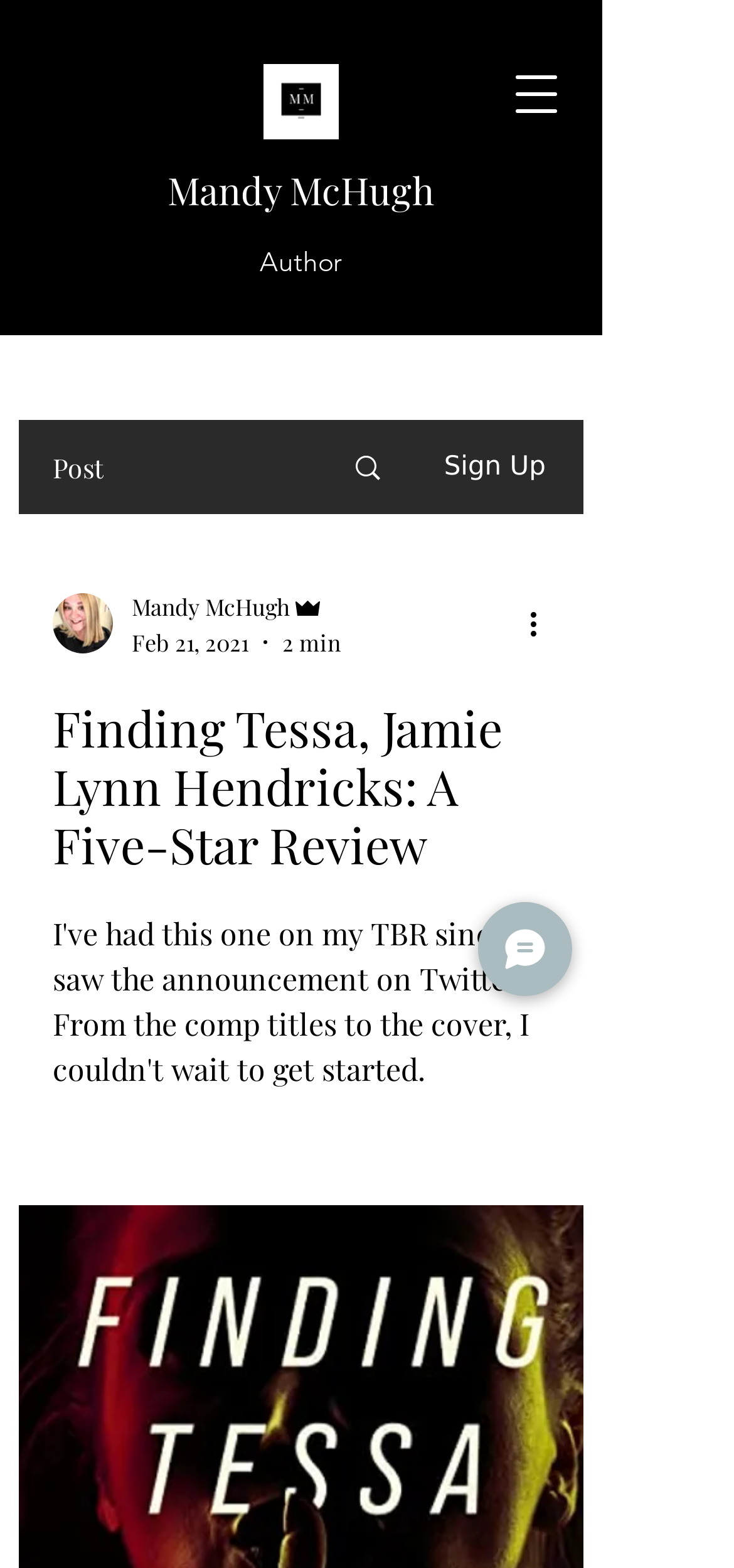Identify and provide the main heading of the webpage.

Finding Tessa, Jamie Lynn Hendricks: A Five-Star Review